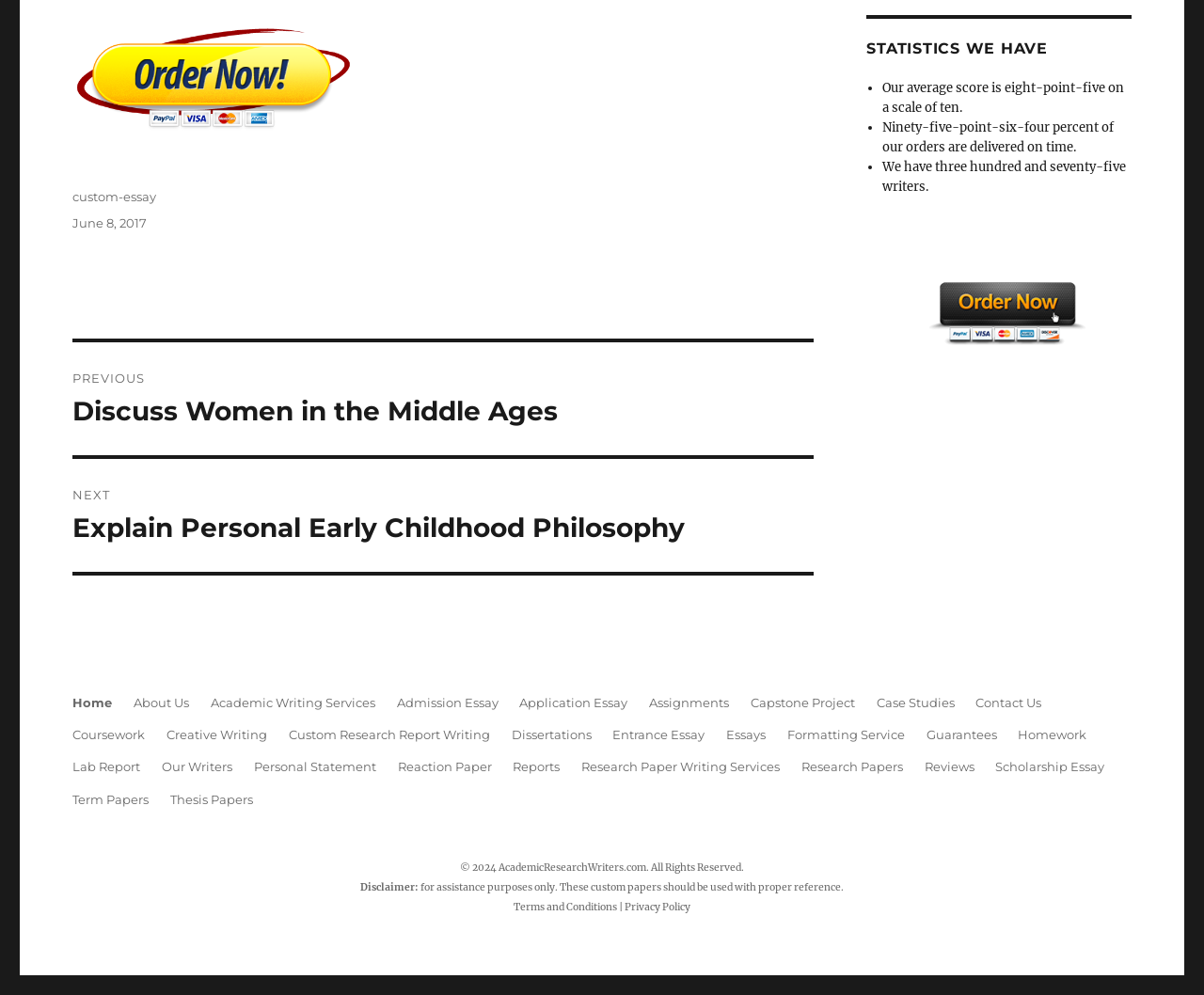Mark the bounding box of the element that matches the following description: "Assignments".

[0.53, 0.691, 0.614, 0.723]